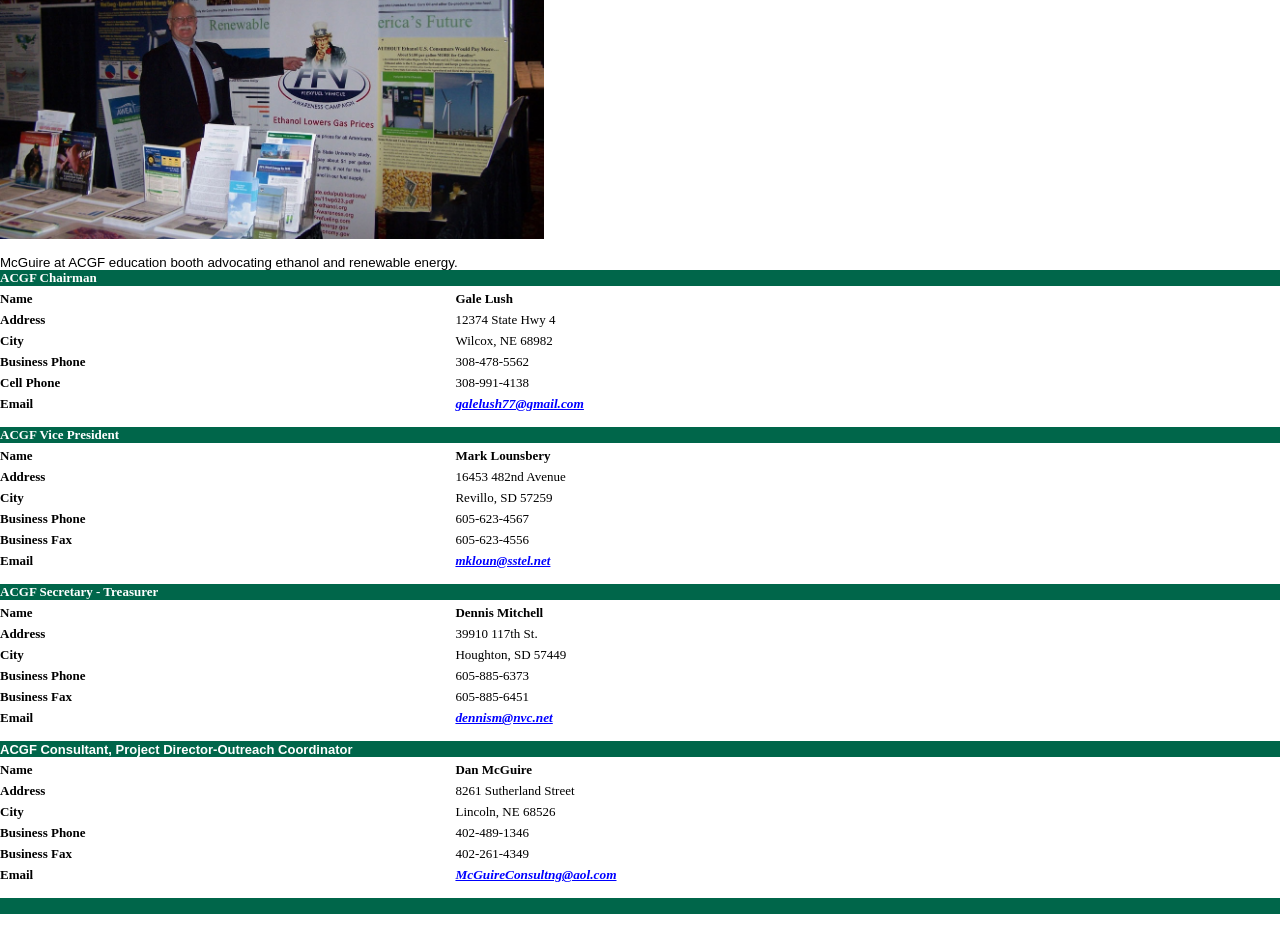What is the title of the first person's position?
Using the screenshot, give a one-word or short phrase answer.

ACGF Chairman